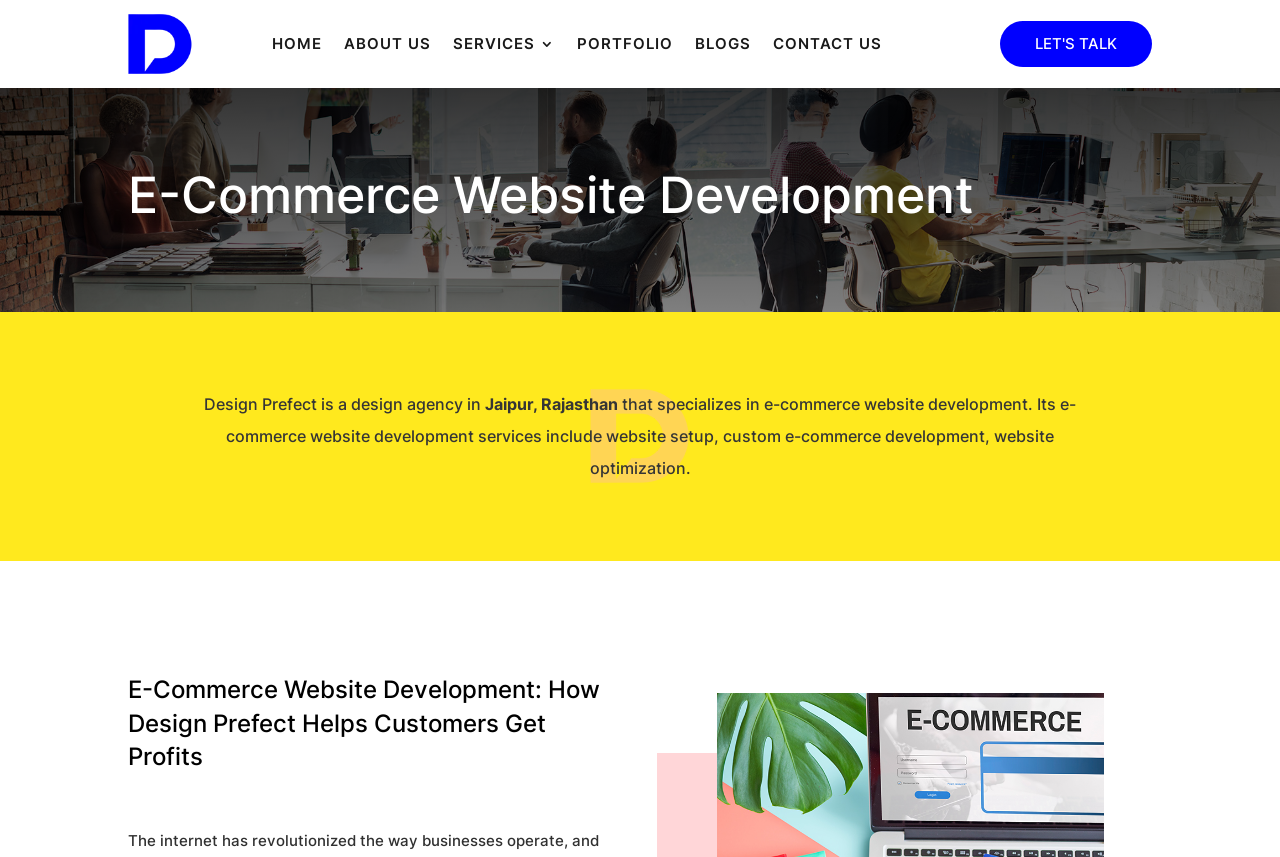Could you determine the bounding box coordinates of the clickable element to complete the instruction: "Read the latest news on the blog"? Provide the coordinates as four float numbers between 0 and 1, i.e., [left, top, right, bottom].

None